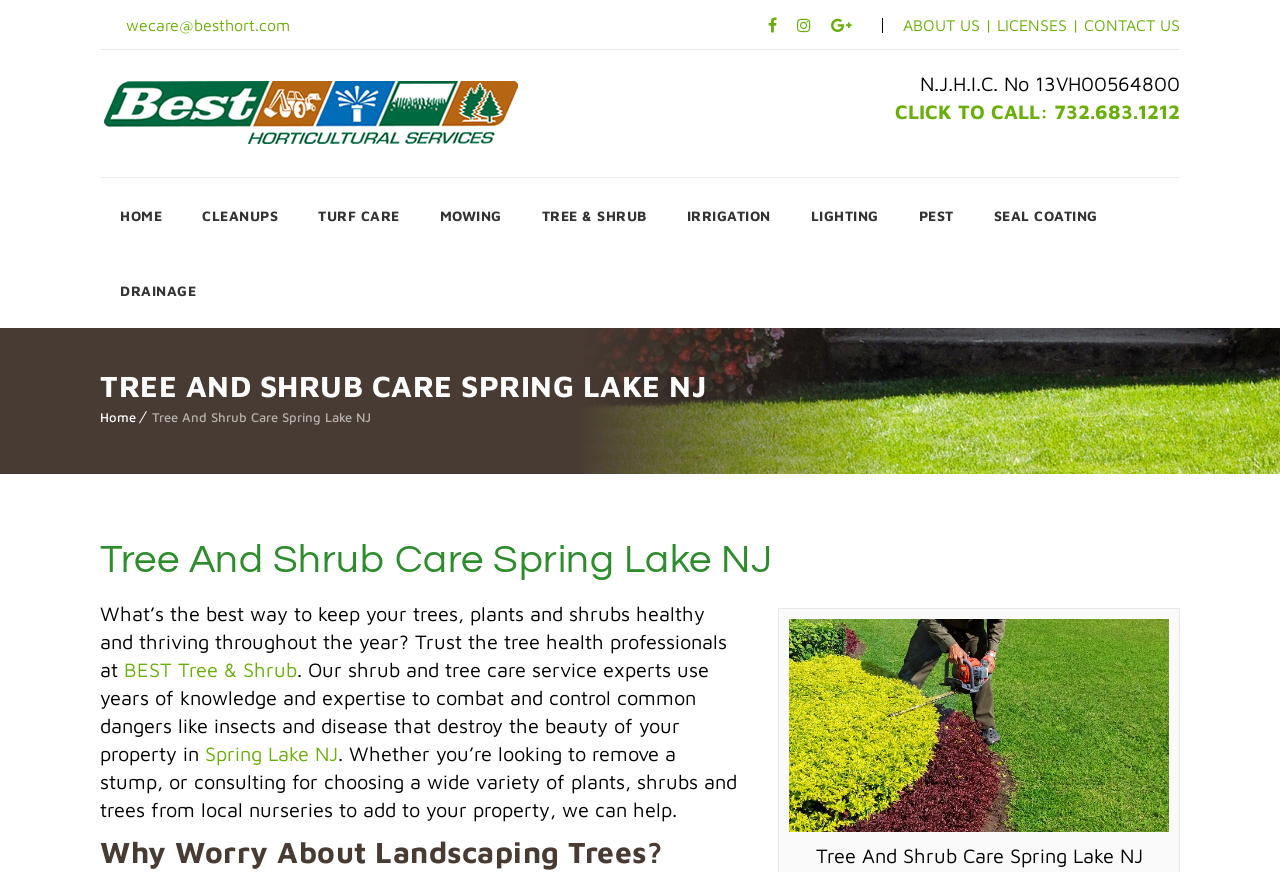Determine the bounding box coordinates of the region I should click to achieve the following instruction: "Call the phone number". Ensure the bounding box coordinates are four float numbers between 0 and 1, i.e., [left, top, right, bottom].

[0.699, 0.115, 0.922, 0.141]